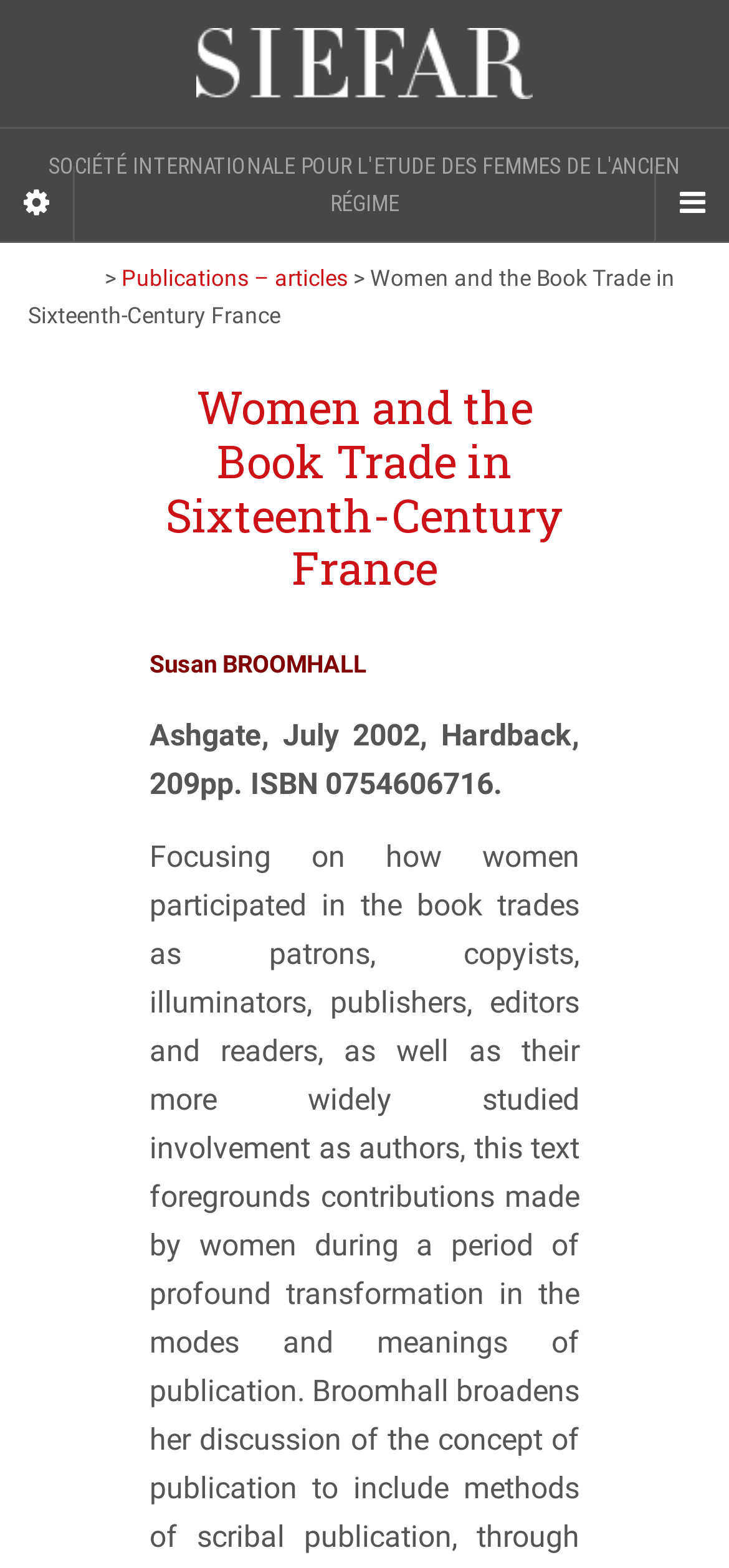What is the ISBN of the book?
Give a thorough and detailed response to the question.

I examined the section that describes the book and found the text 'Ashgate, July 2002, Hardback, 209pp. ISBN 0754606716.' which provides the ISBN number as 0754606716.